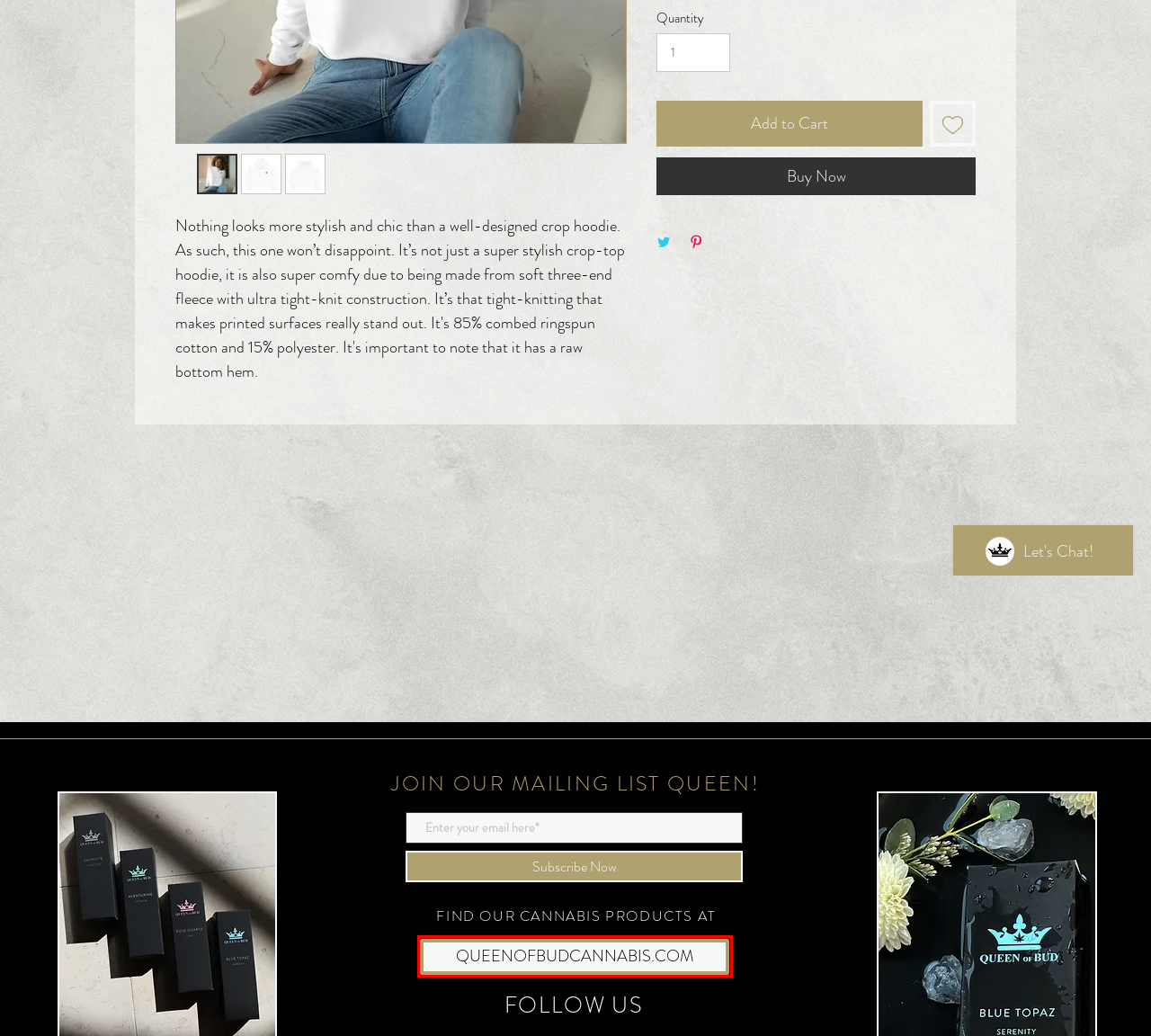Given a screenshot of a webpage with a red bounding box highlighting a UI element, determine which webpage description best matches the new webpage that appears after clicking the highlighted element. Here are the candidates:
A. Premium Cannabis & Home Accessories | Queen Of Bud Shop
B. BLOG | Queen Of Bud Shop
C. OUR STORY | Queen Of Bud Shop
D. Queen Of Bud Cannabis
E. CRYSTAL QUIZ | Queen Of Bud Shop
F. Cart Page | Queen Of Bud Shop
G. CONTACT US | Queen Of Bud Shop
H. SHOP | Queen Of Bud Shop

D